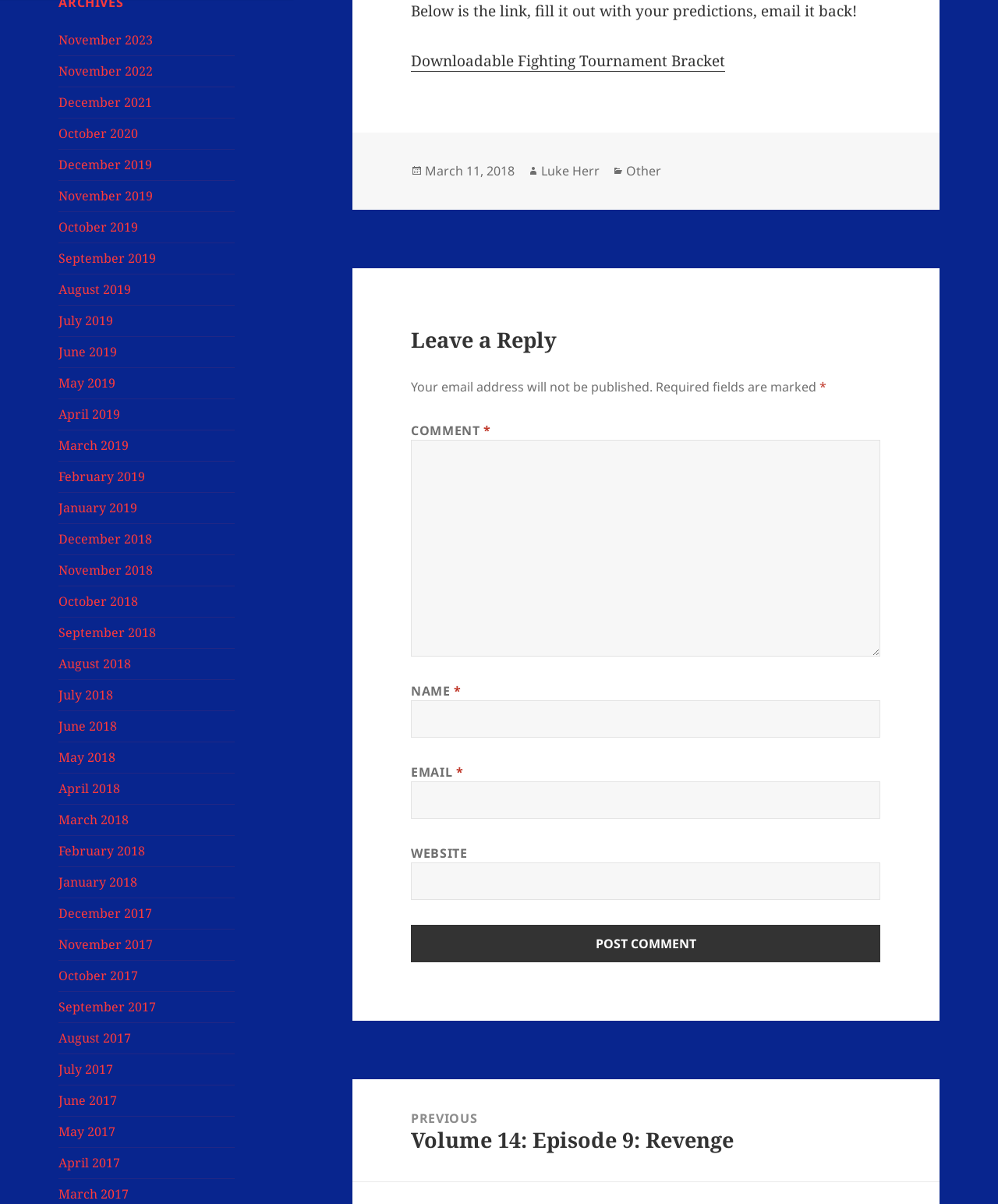Provide your answer in a single word or phrase: 
What is required to post a comment?

Name, Email, Comment